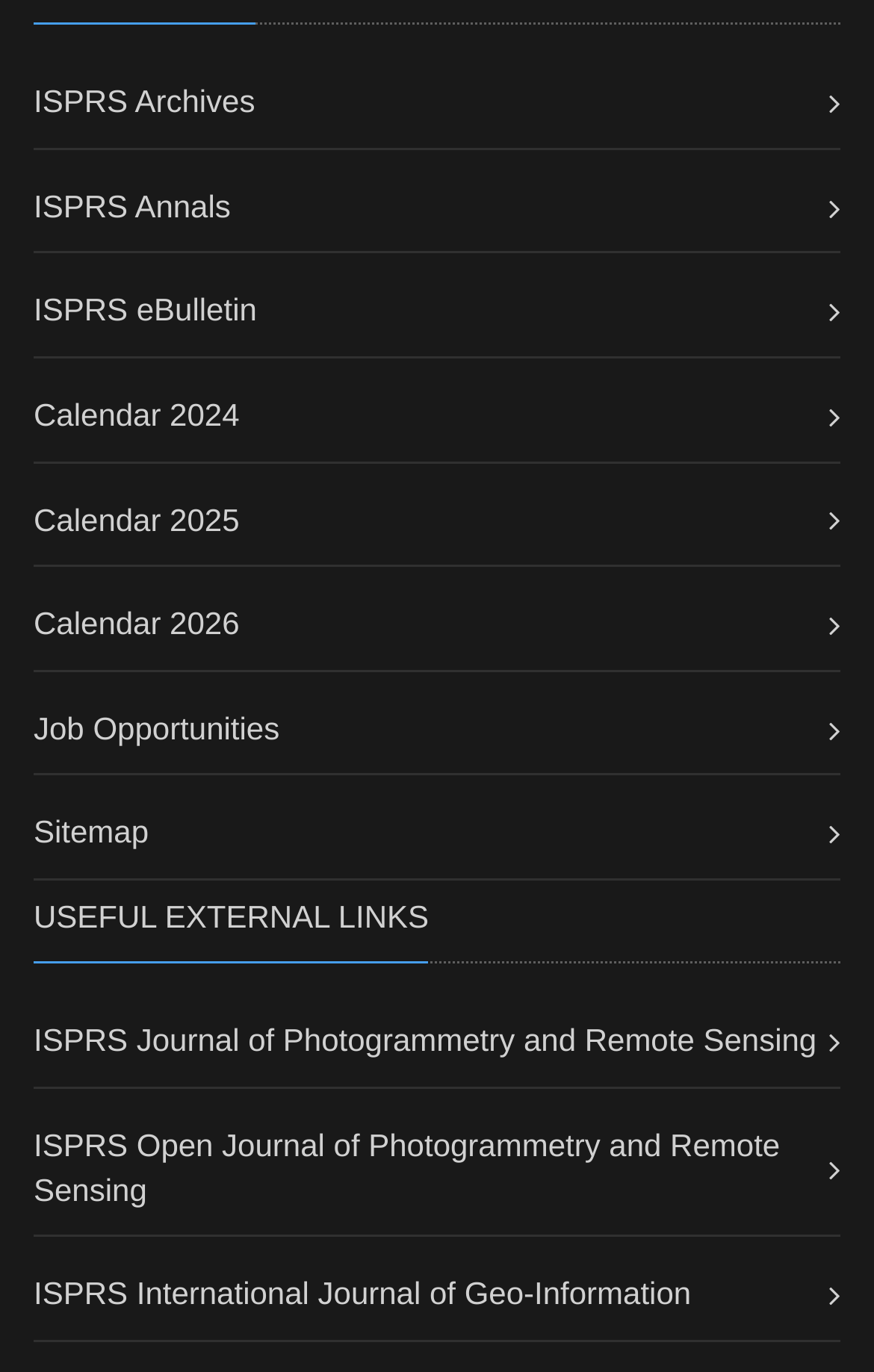Please locate the clickable area by providing the bounding box coordinates to follow this instruction: "Go to AUF home page".

None